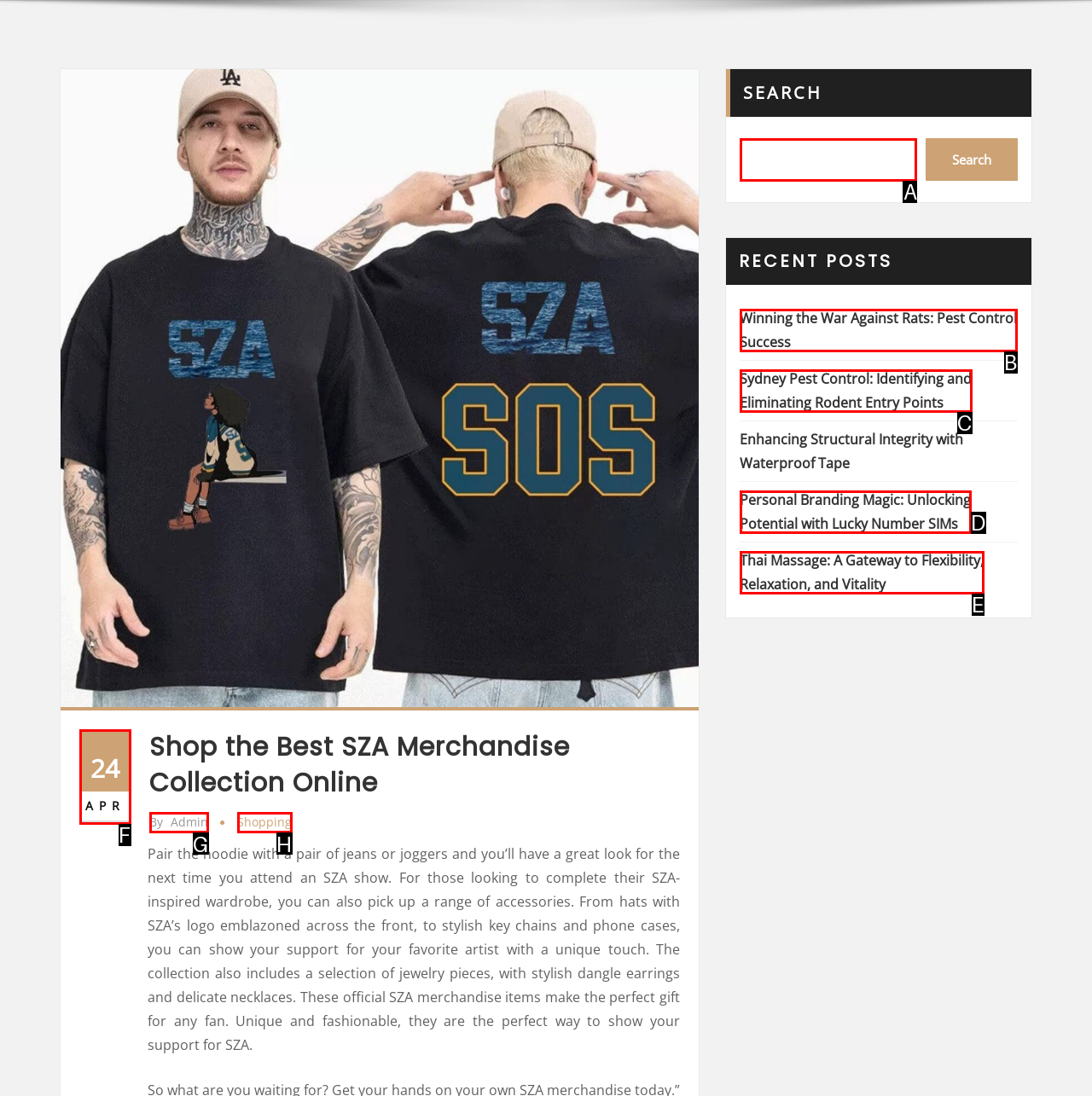Identify the matching UI element based on the description: parent_node: Search name="s"
Reply with the letter from the available choices.

A